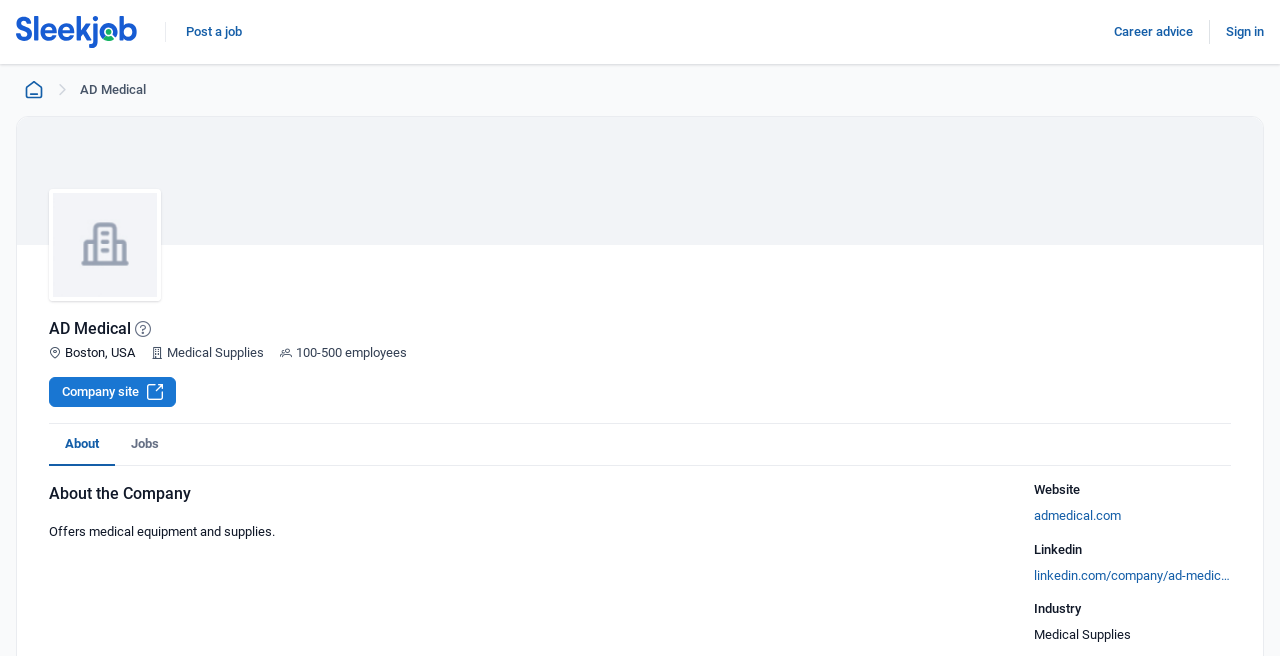Find the bounding box coordinates of the element to click in order to complete this instruction: "Visit the company site". The bounding box coordinates must be four float numbers between 0 and 1, denoted as [left, top, right, bottom].

[0.038, 0.587, 0.138, 0.616]